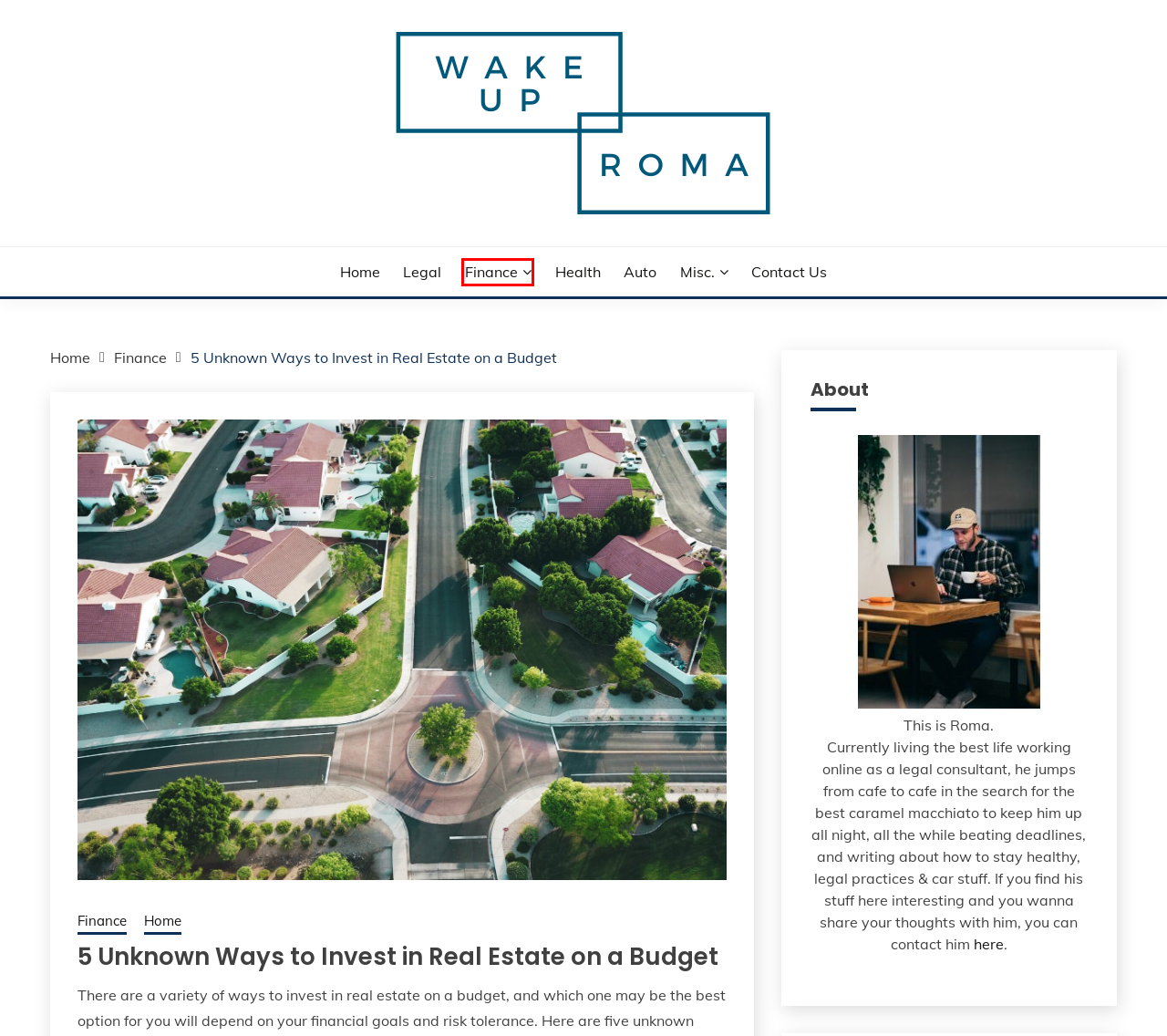Observe the screenshot of a webpage with a red bounding box around an element. Identify the webpage description that best fits the new page after the element inside the bounding box is clicked. The candidates are:
A. Misc. Archives - Wake Up Roma!
B. Finance Archives - Wake Up Roma!
C. Auto Archives - Wake Up Roma!
D. Contact Us - Wake Up Roma!
E. Wake Up Roma! - Your daily dose of me, Roma.
F. Legal Archives - Wake Up Roma!
G. Home Archives - Wake Up Roma!
H. Health Archives - Wake Up Roma!

B